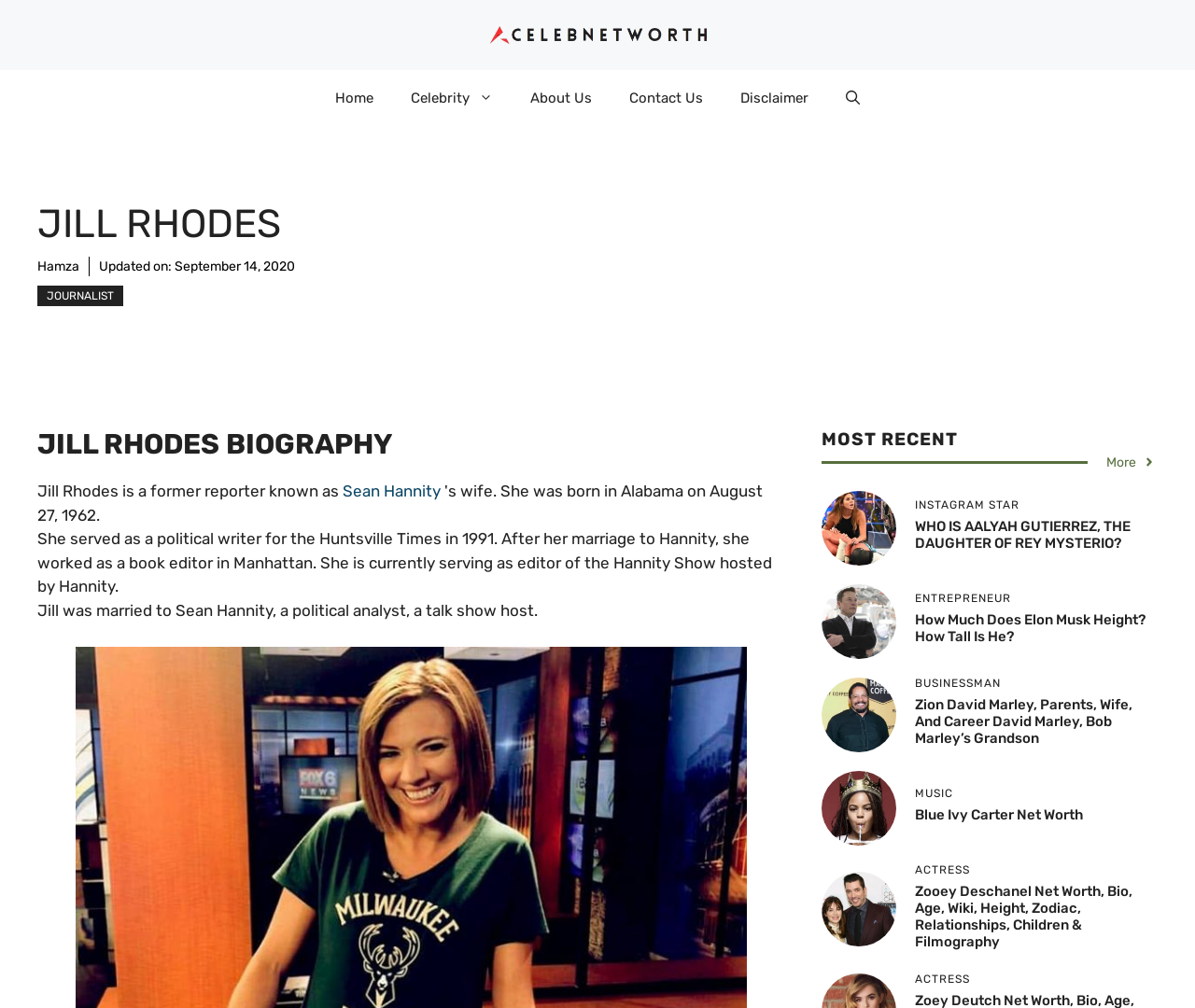Please find the bounding box coordinates of the element that must be clicked to perform the given instruction: "View more celebrity information". The coordinates should be four float numbers from 0 to 1, i.e., [left, top, right, bottom].

[0.926, 0.449, 0.967, 0.468]